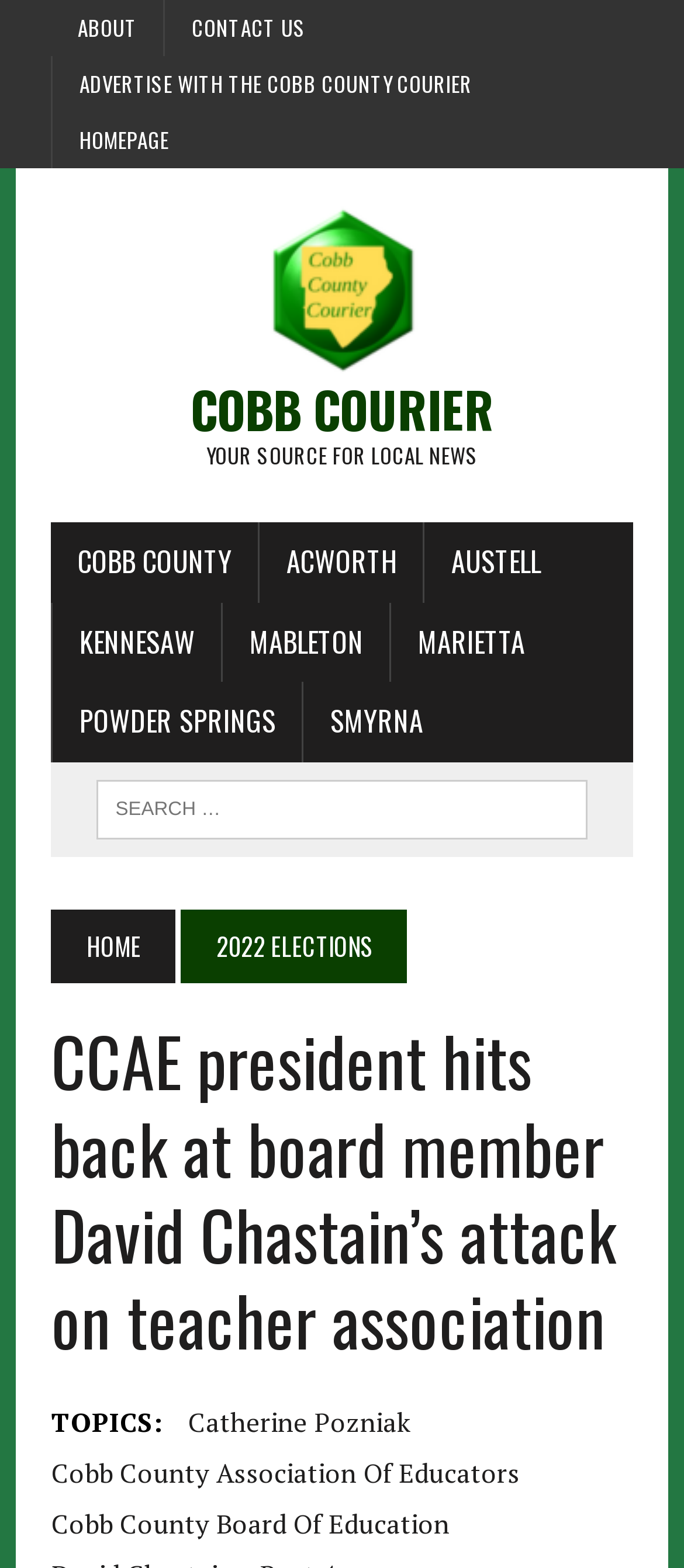Locate the bounding box coordinates of the element I should click to achieve the following instruction: "read news about Cobb County".

[0.075, 0.333, 0.378, 0.384]